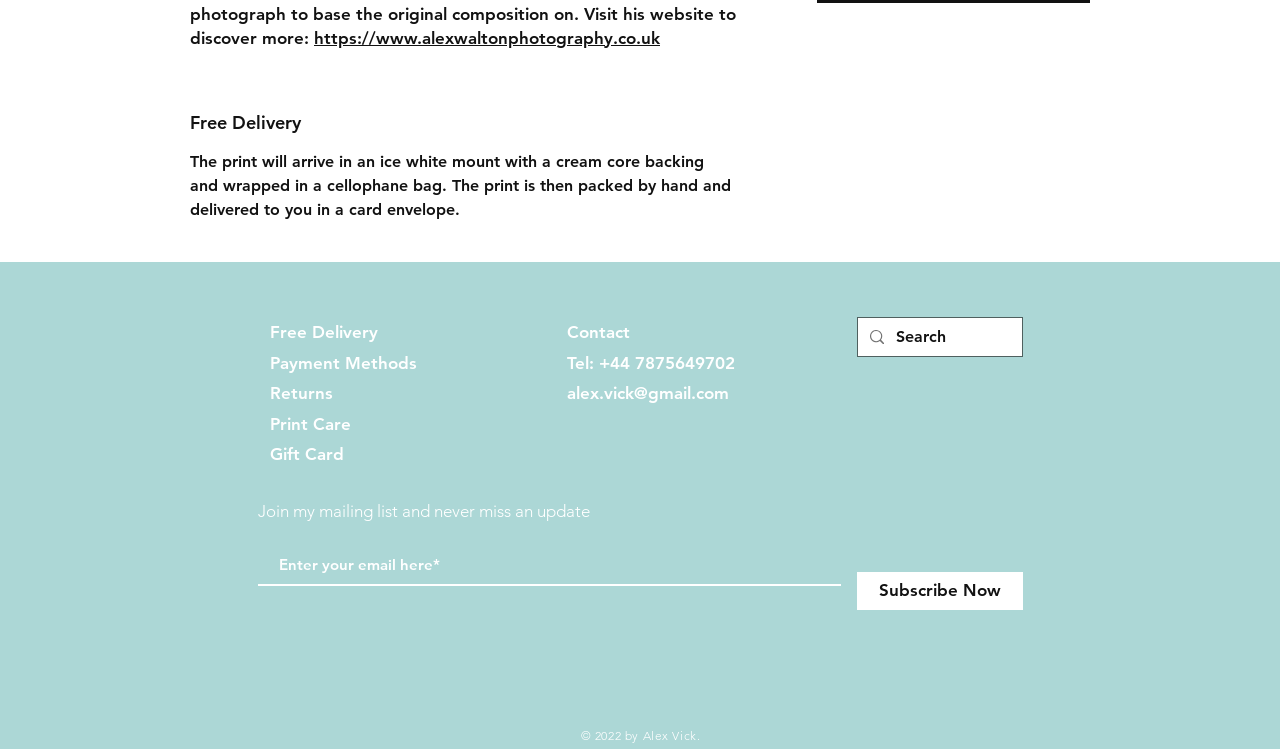Answer the following query concisely with a single word or phrase:
What is the photographer's email address?

alex.vick@gmail.com